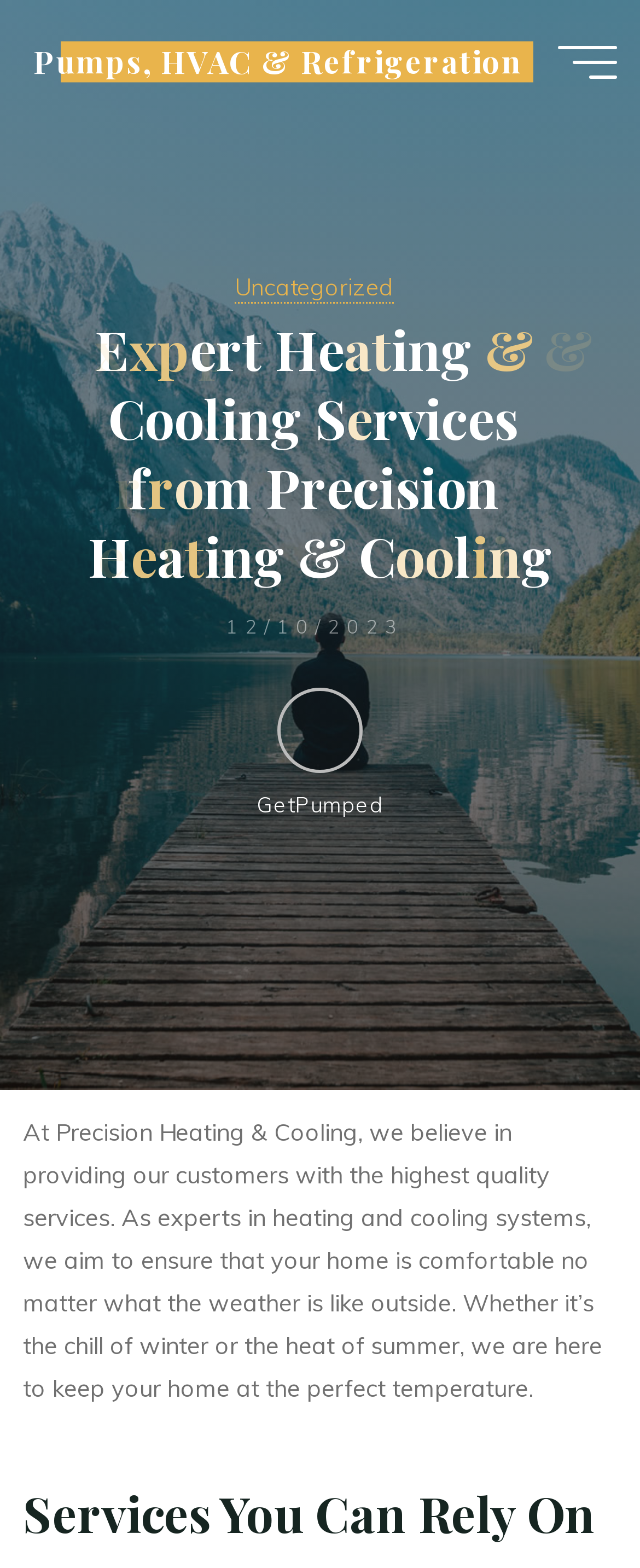From the image, can you give a detailed response to the question below:
What type of services does Precision Heating & Cooling provide?

Based on the webpage content, Precision Heating & Cooling provides heating and cooling services, as mentioned in the sentence 'As experts in heating and cooling systems, we aim to ensure that your home is comfortable no matter what the weather is like outside.'